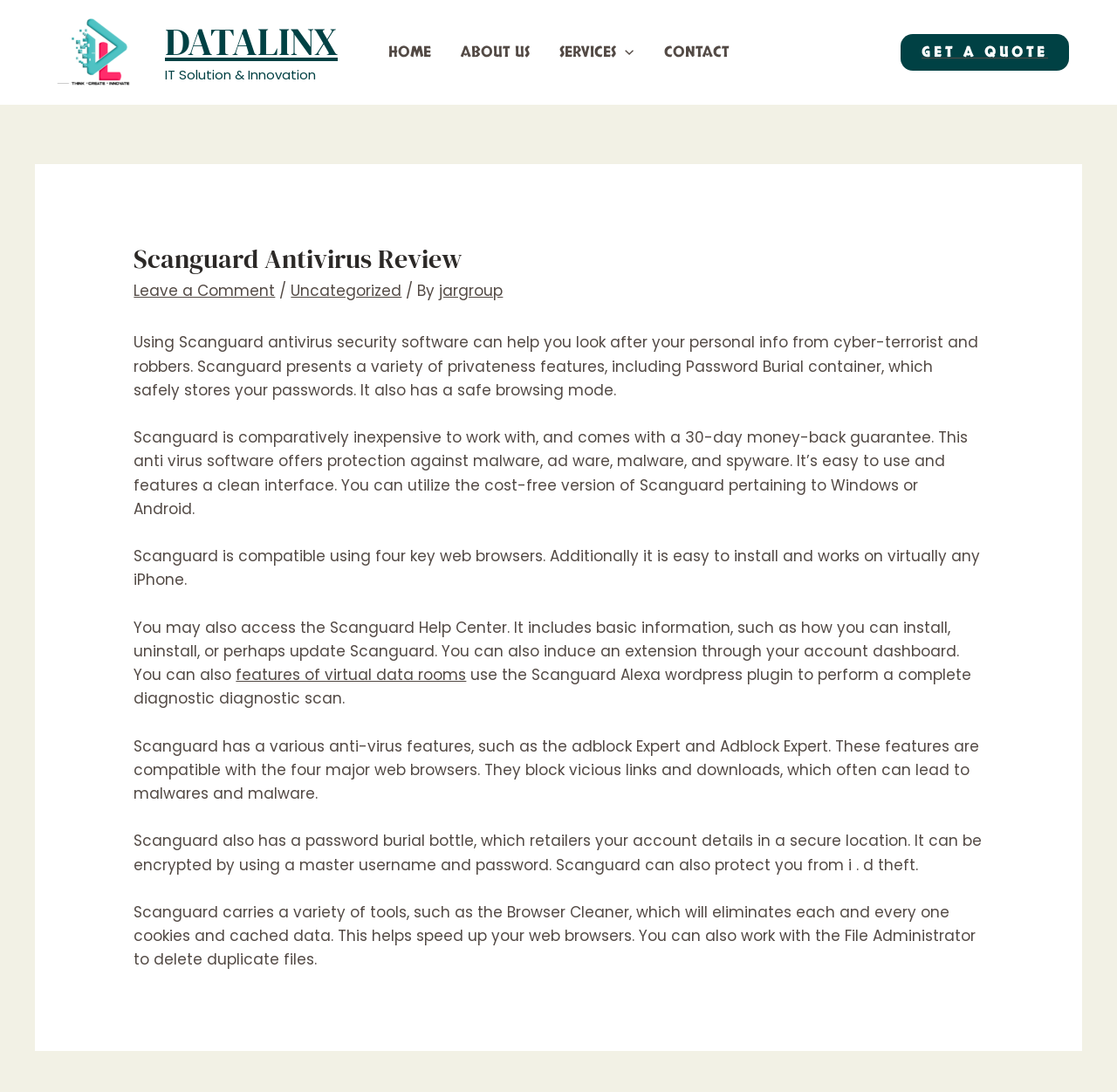Provide the bounding box coordinates of the UI element that matches the description: "features of virtual data rooms".

[0.211, 0.608, 0.417, 0.628]